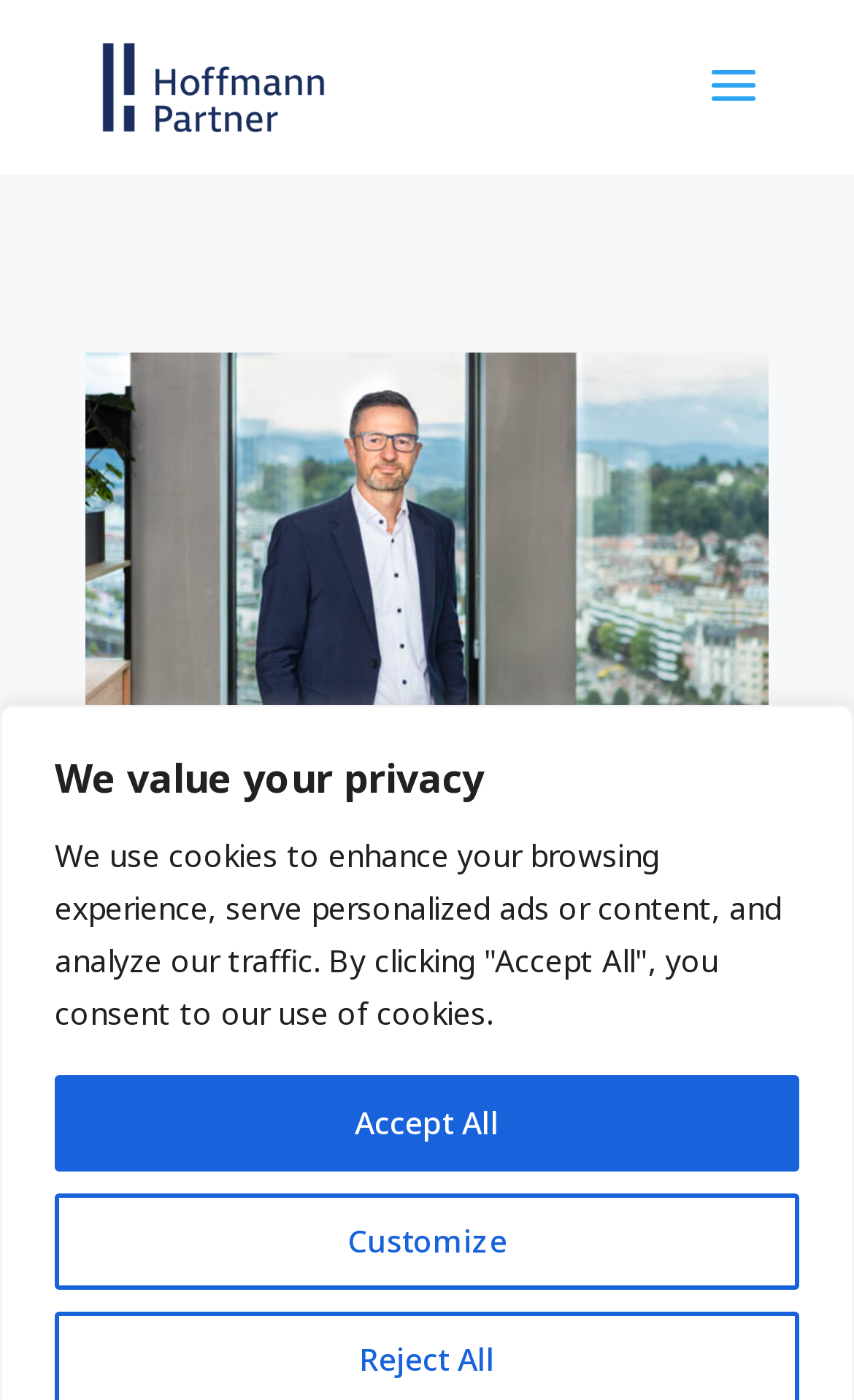Determine the bounding box of the UI component based on this description: "pschacher@hoffmann-partner.com". The bounding box coordinates should be four float values between 0 and 1, i.e., [left, top, right, bottom].

[0.1, 0.888, 0.669, 0.978]